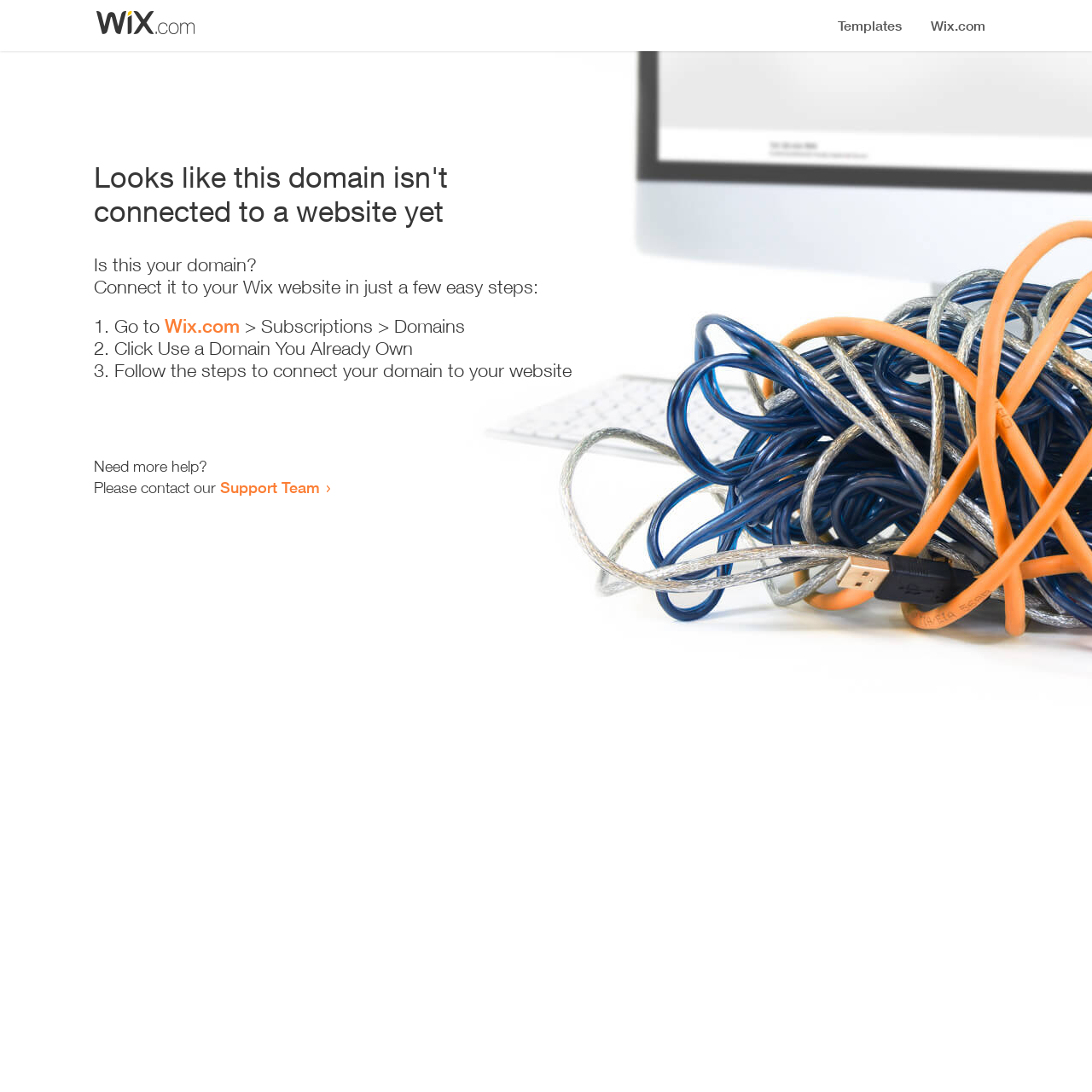Using the provided description: "Wix.com", find the bounding box coordinates of the corresponding UI element. The output should be four float numbers between 0 and 1, in the format [left, top, right, bottom].

[0.151, 0.288, 0.22, 0.309]